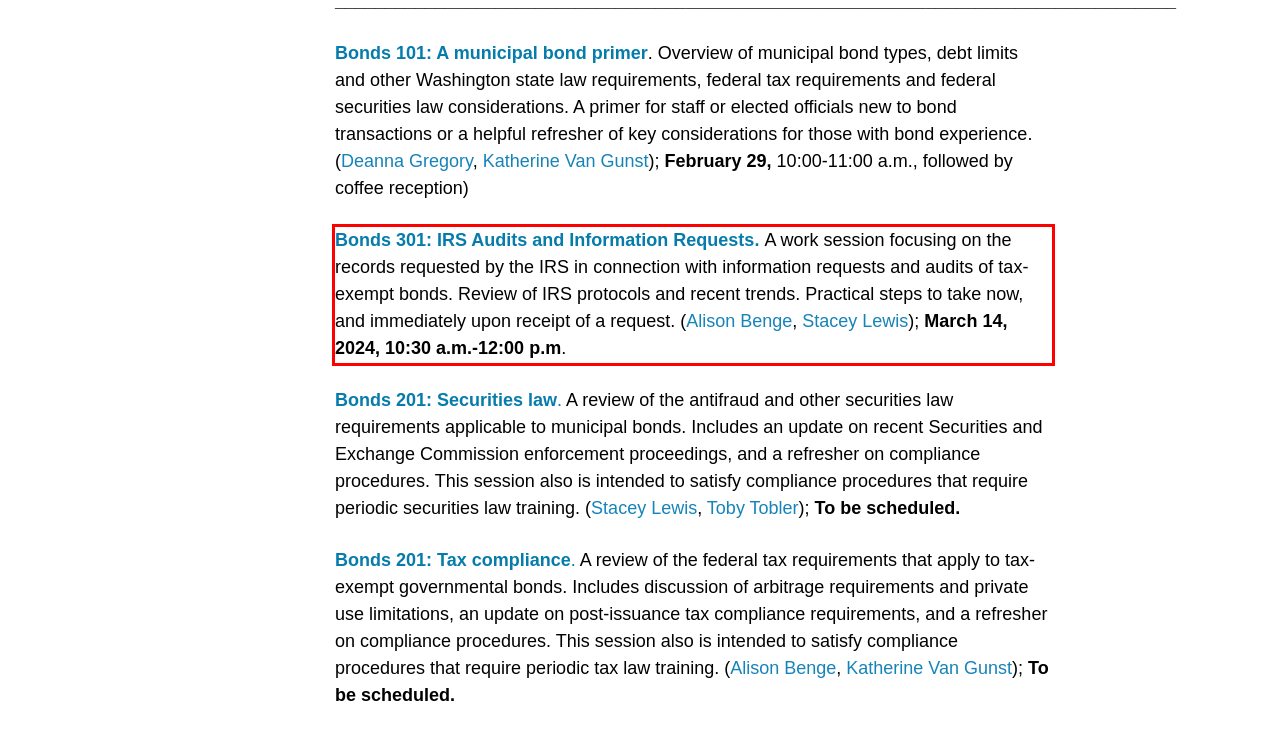Using the provided screenshot of a webpage, recognize the text inside the red rectangle bounding box by performing OCR.

Bonds 301: IRS Audits and Information Requests. A work session focusing on the records requested by the IRS in connection with information requests and audits of tax-exempt bonds. Review of IRS protocols and recent trends. Practical steps to take now, and immediately upon receipt of a request. (Alison Benge, Stacey Lewis); March 14, 2024, 10:30 a.m.-12:00 p.m.